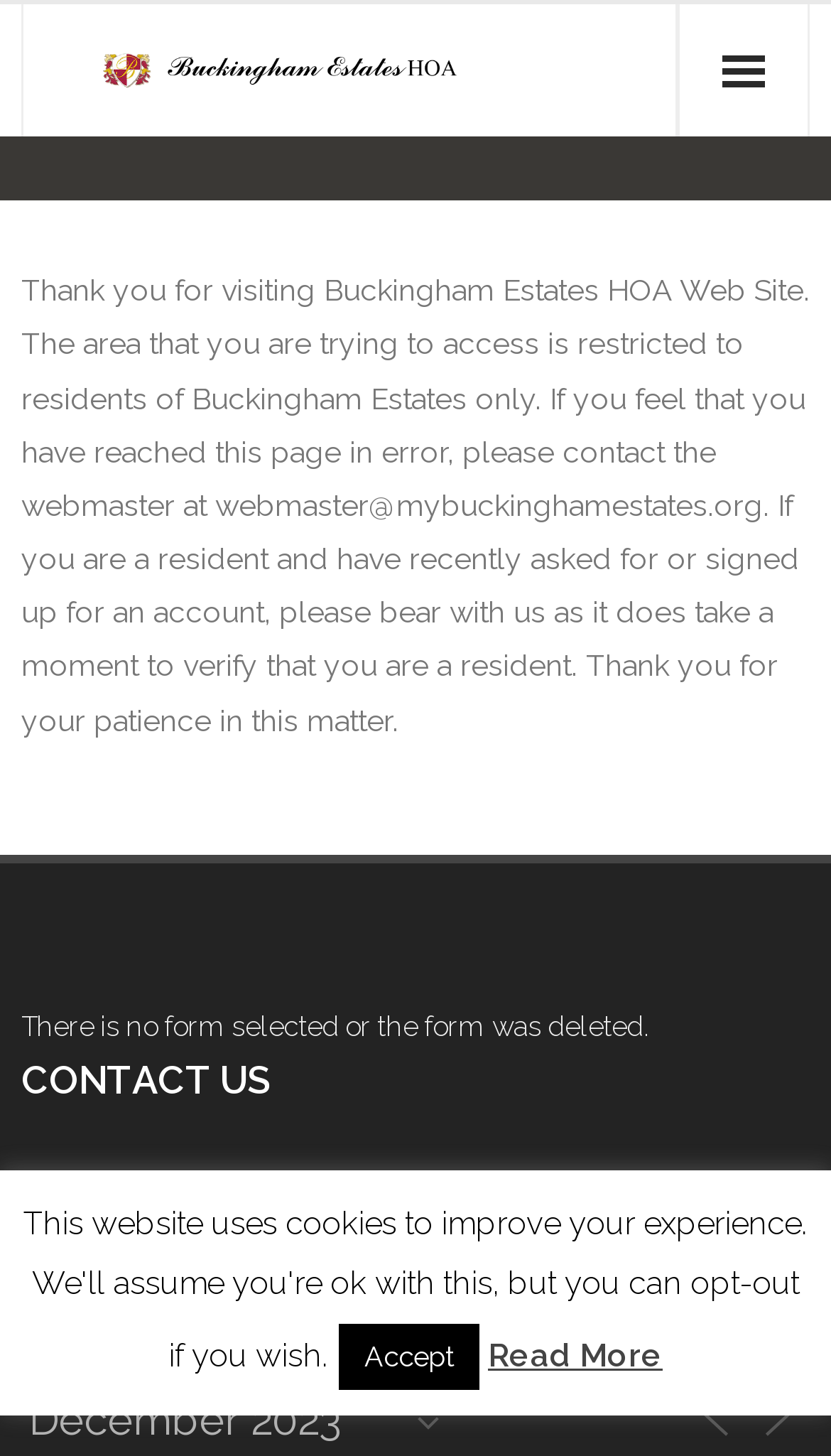What is the purpose of the 'Accept' button? Observe the screenshot and provide a one-word or short phrase answer.

Unknown